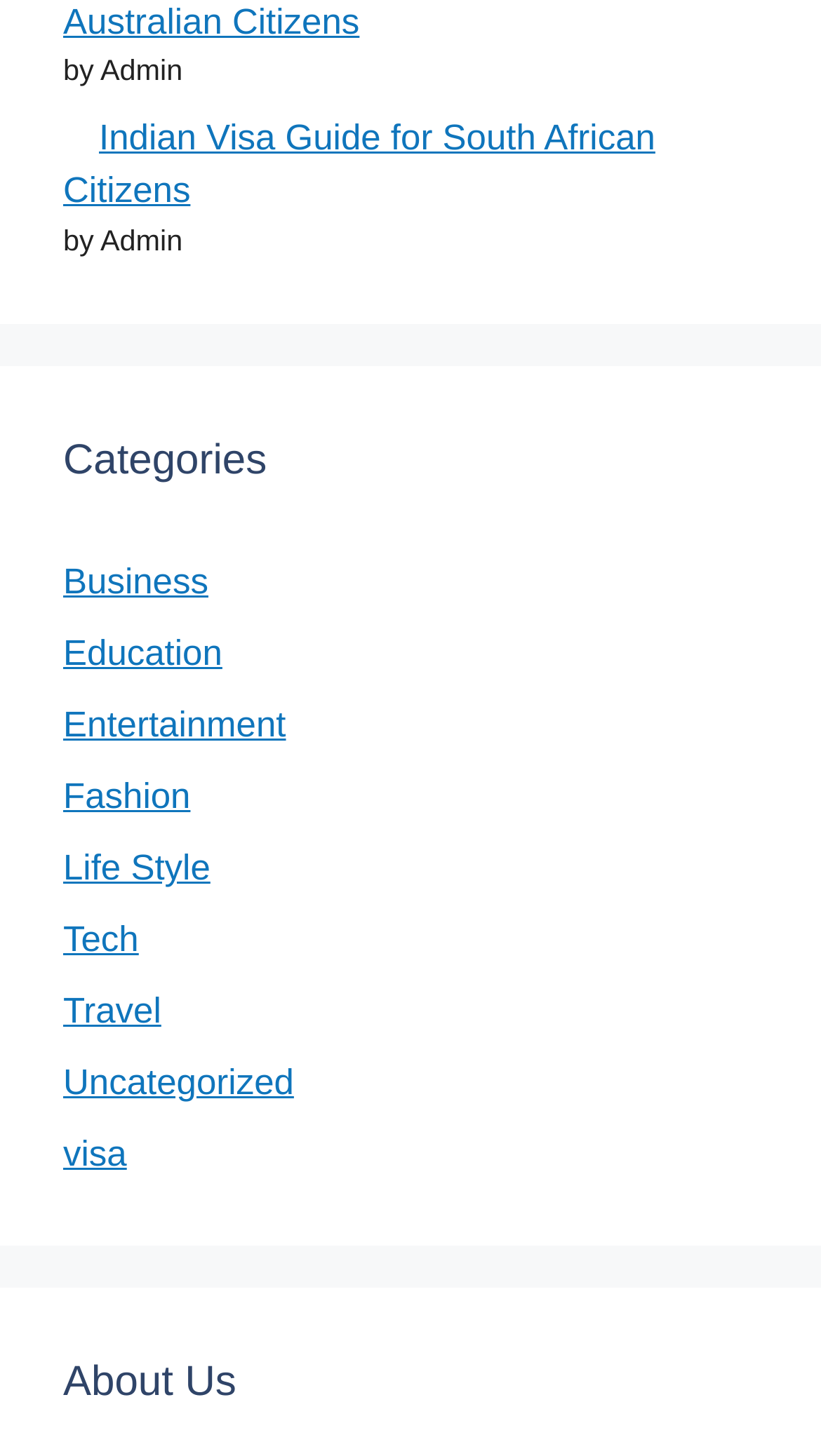Based on what you see in the screenshot, provide a thorough answer to this question: What is the author of the content?

The answer can be found at the top of the webpage, where it says 'by Admin'. This indicates that the content is written or published by someone with the username or title 'Admin'.